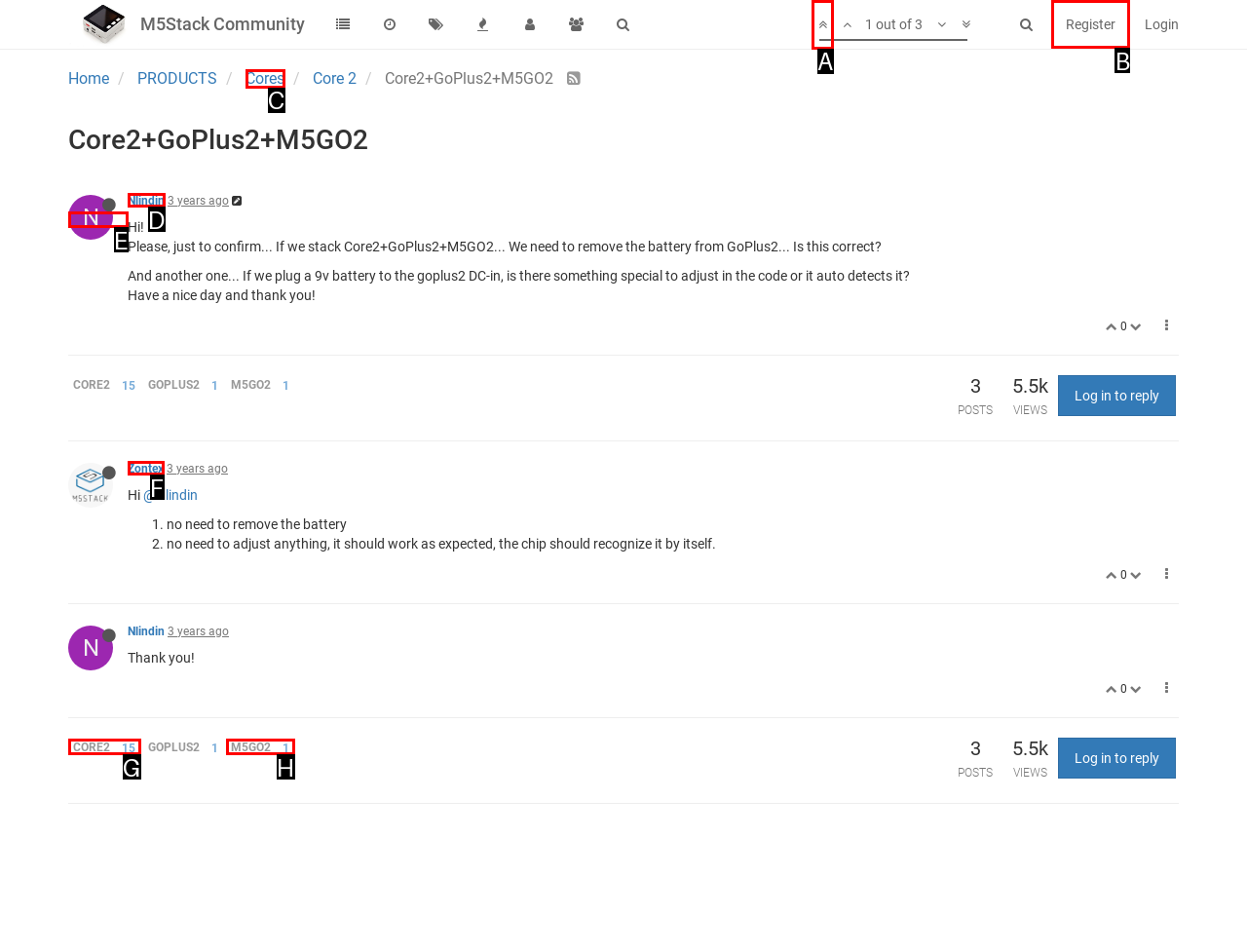Determine which HTML element to click for this task: Go to the 'About Us' page Provide the letter of the selected choice.

None